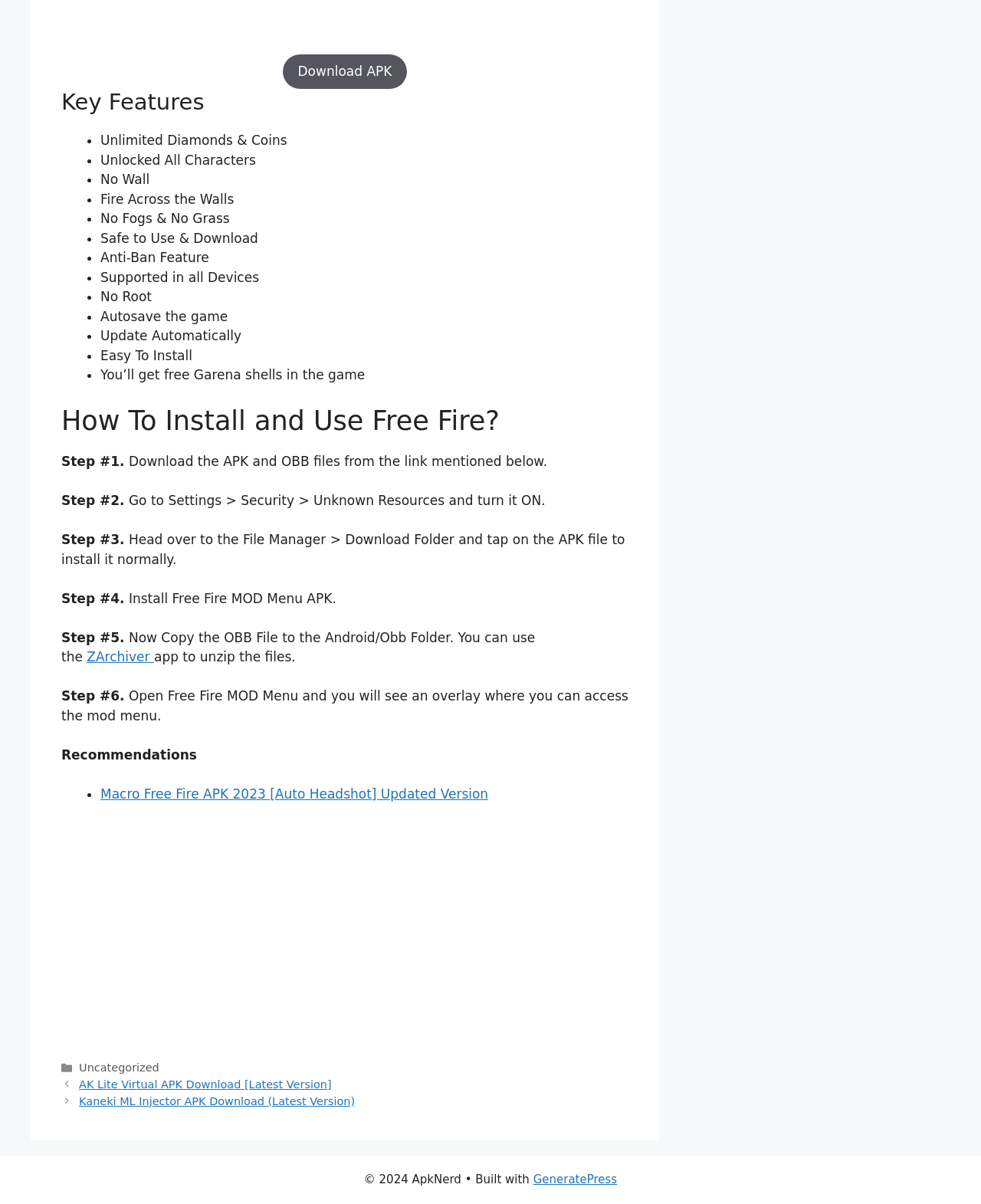How many steps are required to install the modified game?
Answer the question with as much detail as possible.

The webpage provides a step-by-step guide on how to install and use the modified game, which consists of 6 steps, including downloading the APK and OBB files, installing the APK file, and copying the OBB file to the Android/Obb folder.